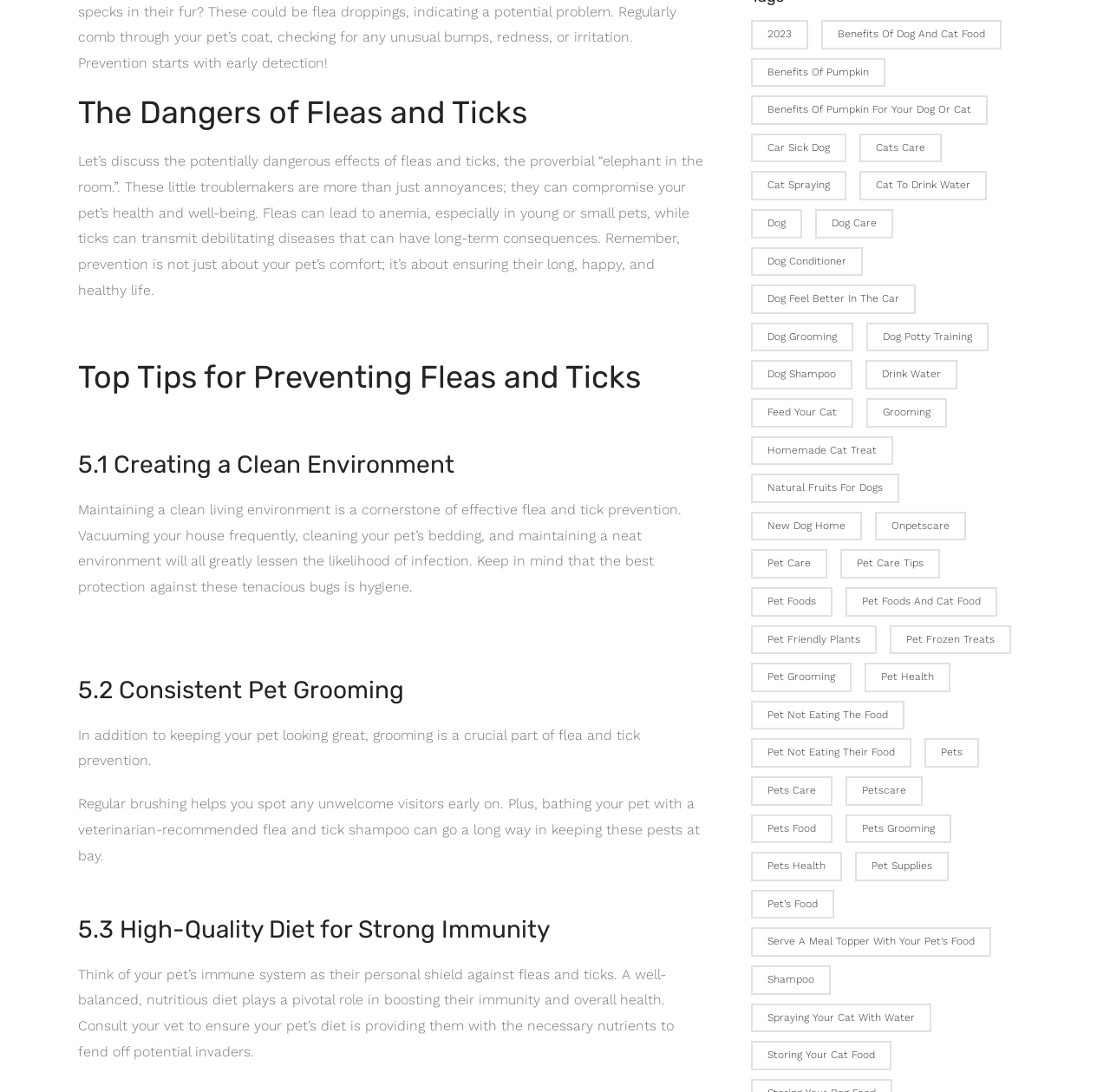Locate the bounding box coordinates of the element I should click to achieve the following instruction: "Learn about 'Top Tips for Preventing Fleas and Ticks'".

[0.07, 0.294, 0.636, 0.396]